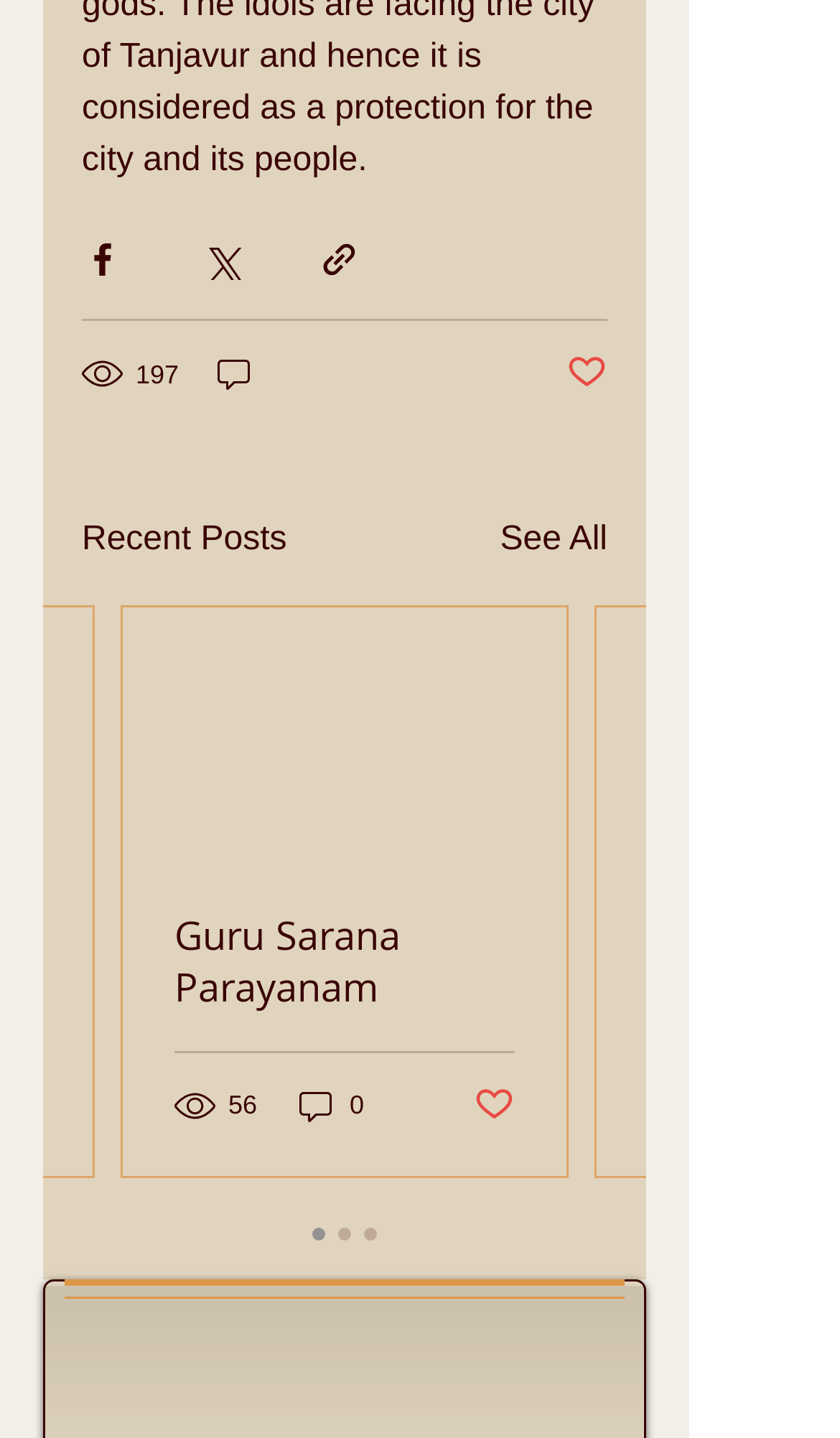Could you please study the image and provide a detailed answer to the question:
What is the purpose of the button with the heart icon?

The button with the heart icon is used to like a post, which is indicated by the button's text 'Post not marked as liked'.